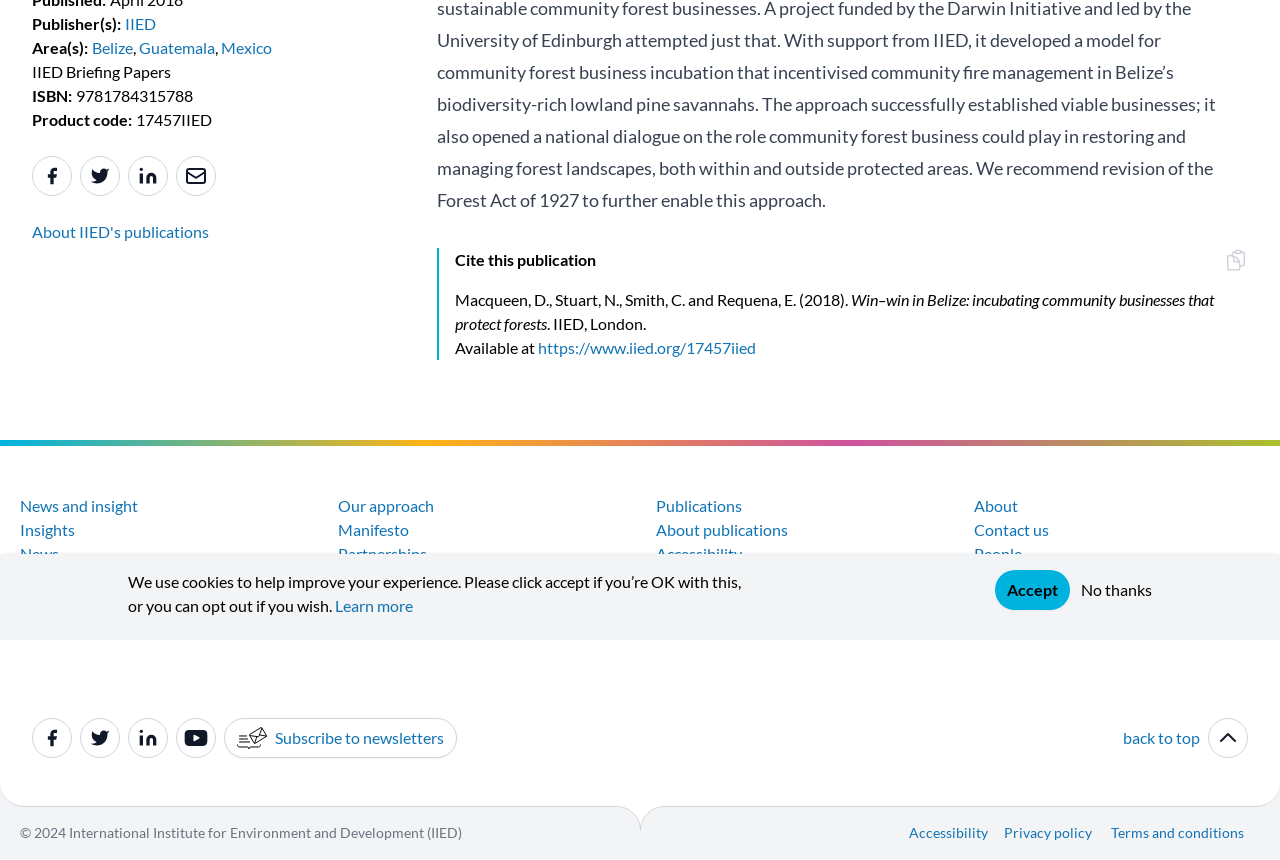Provide the bounding box coordinates of the HTML element this sentence describes: "Contact us". The bounding box coordinates consist of four float numbers between 0 and 1, i.e., [left, top, right, bottom].

[0.761, 0.605, 0.82, 0.627]